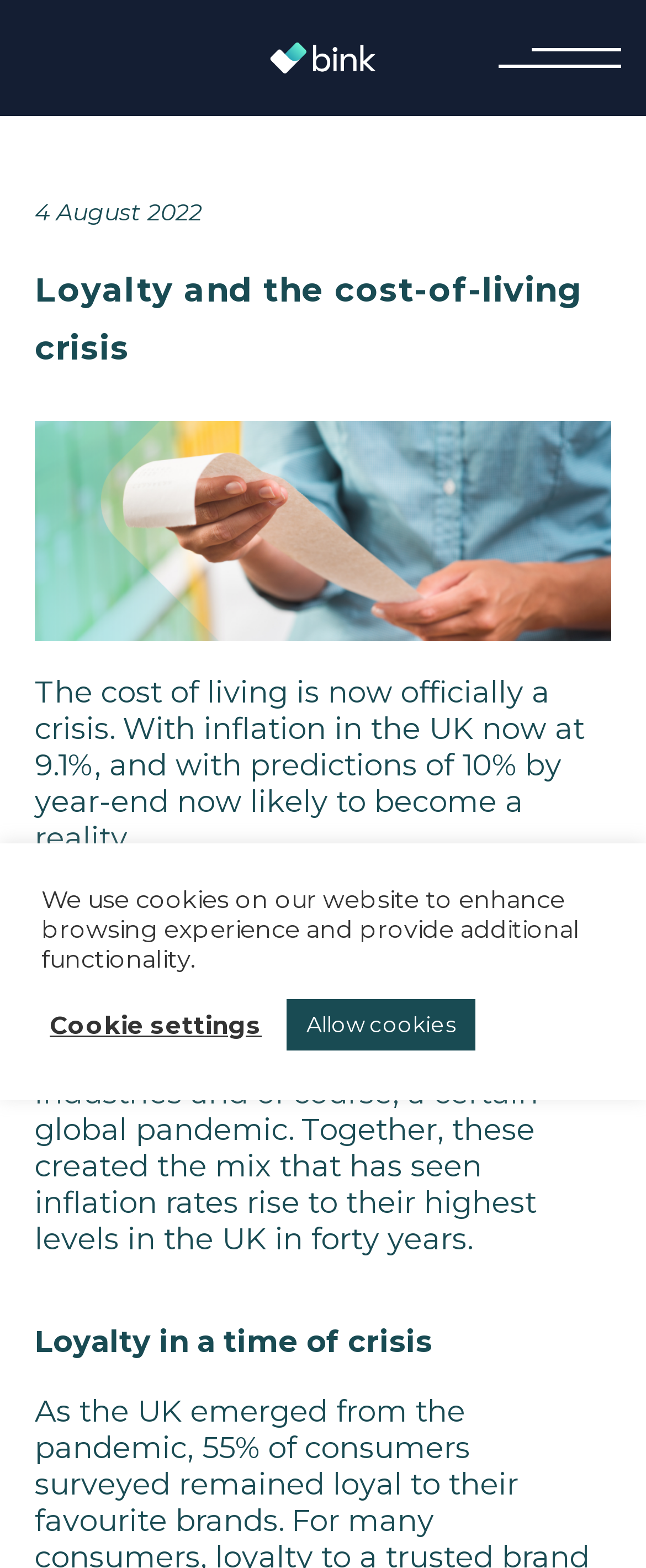What is the date of the article?
Look at the image and provide a detailed response to the question.

The answer can be found in the static text element that contains the date '4 August 2022'.